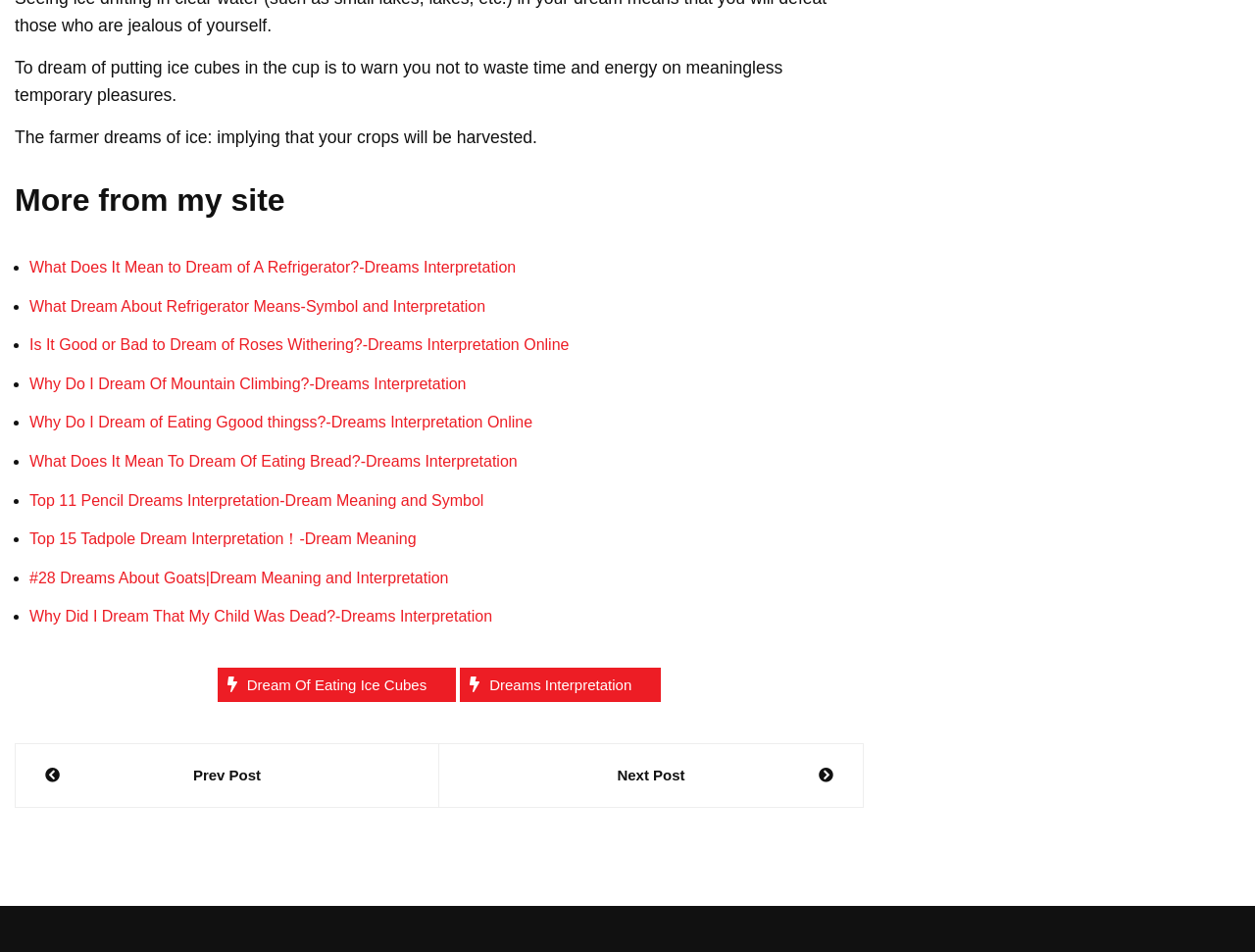What is the purpose of the webpage?
Based on the image, answer the question with as much detail as possible.

The webpage appears to be a dream interpretation website, providing explanations and meanings for various dreams, as evidenced by the multiple dream-related links and text on the page.